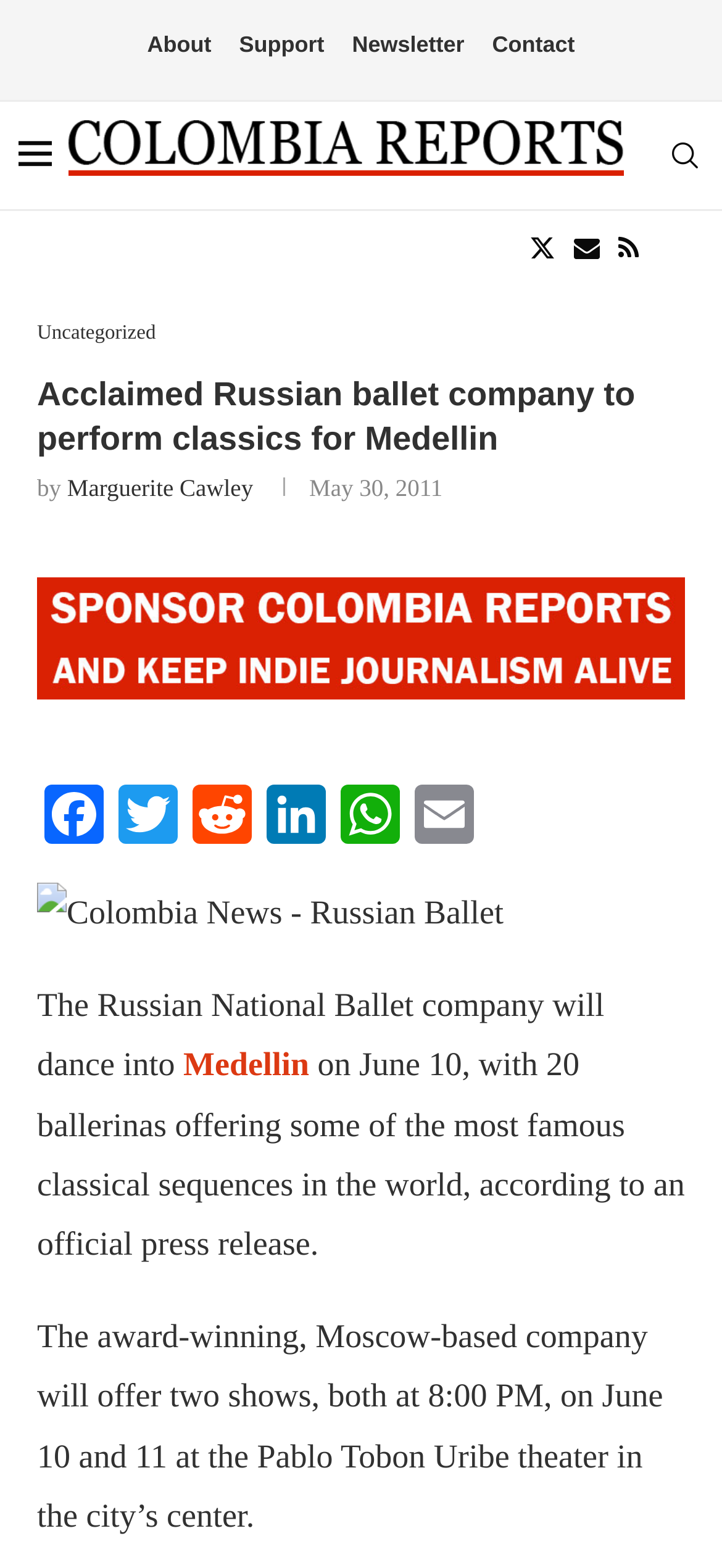What is the name of the theater where the ballet will be performed?
Answer the question in a detailed and comprehensive manner.

I found the answer by reading the text on the webpage, specifically the sentence '...at the Pablo Tobon Uribe theater in the city’s center.' which mentions the name of the theater.